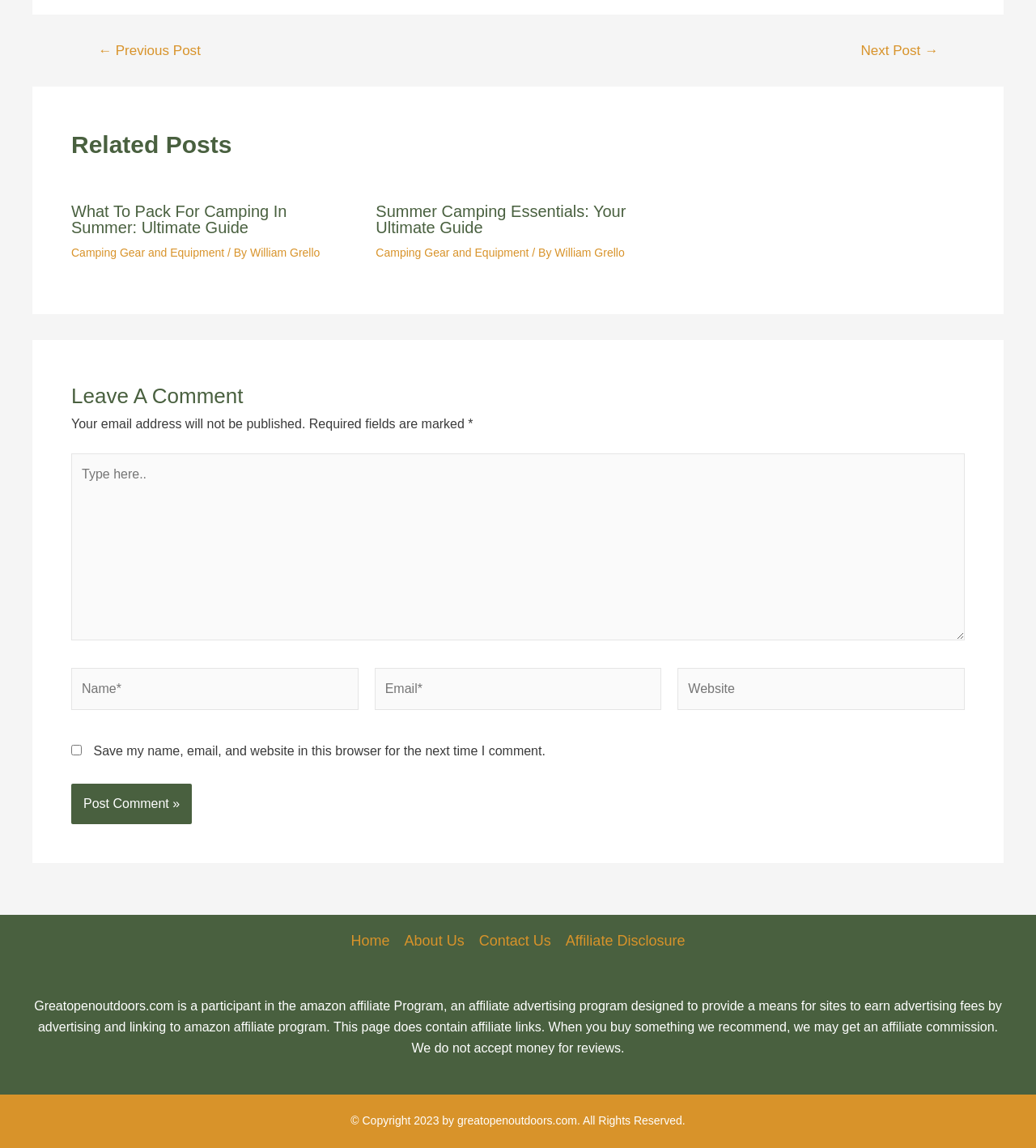Using the provided description: "Home", find the bounding box coordinates of the corresponding UI element. The output should be four float numbers between 0 and 1, in the format [left, top, right, bottom].

[0.339, 0.811, 0.383, 0.829]